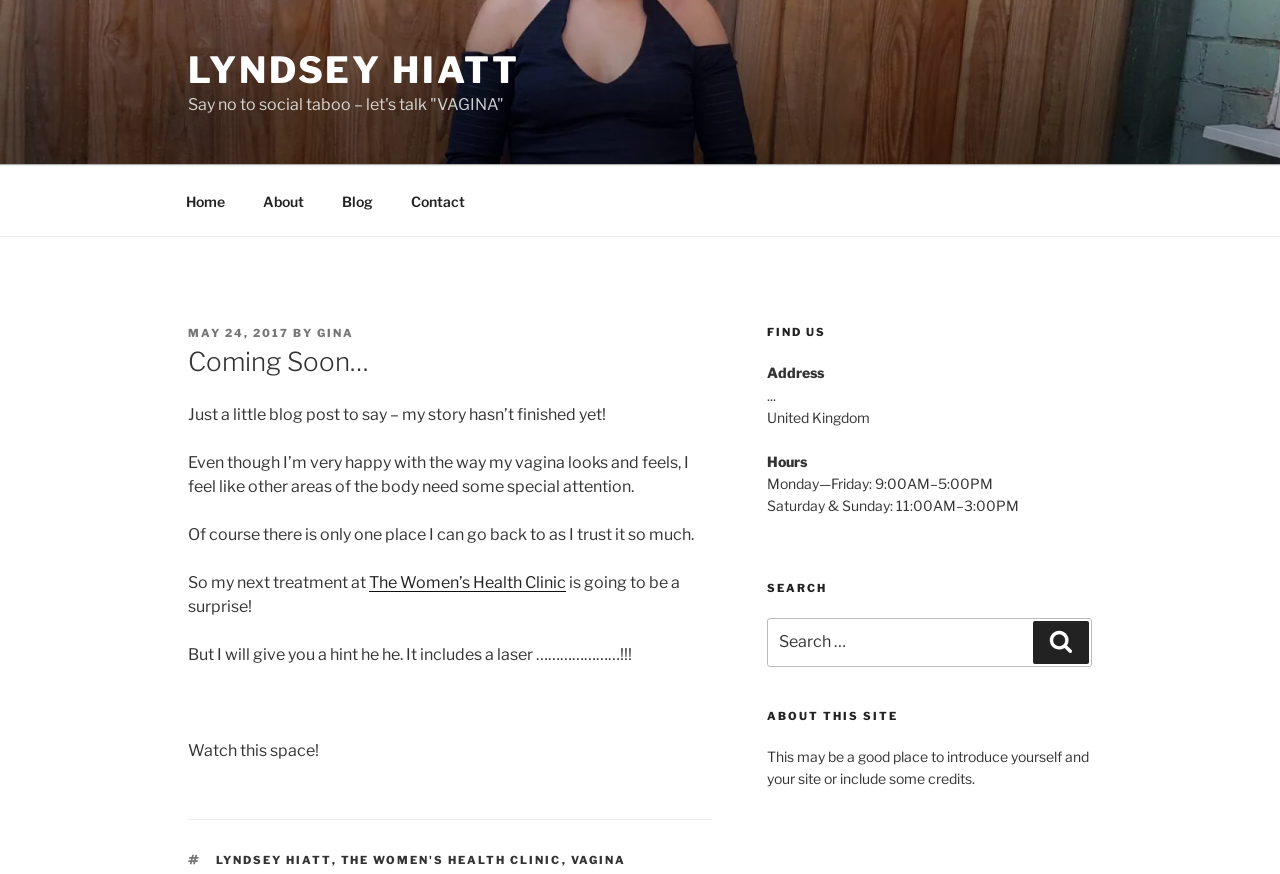What is the author's name?
Based on the screenshot, answer the question with a single word or phrase.

GINA